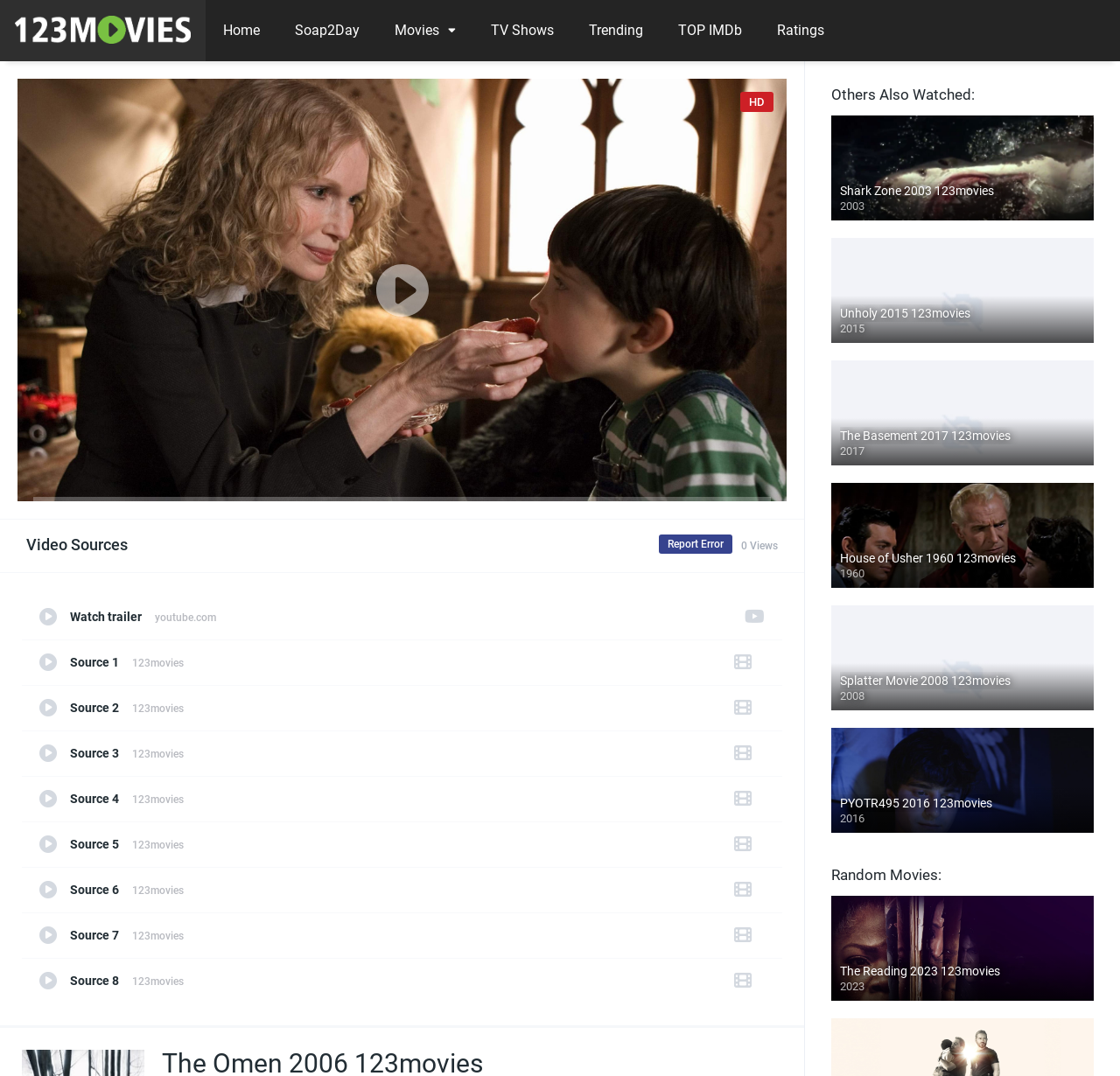Please determine the bounding box coordinates for the element that should be clicked to follow these instructions: "Search for a movie".

[0.734, 0.068, 1.0, 0.101]